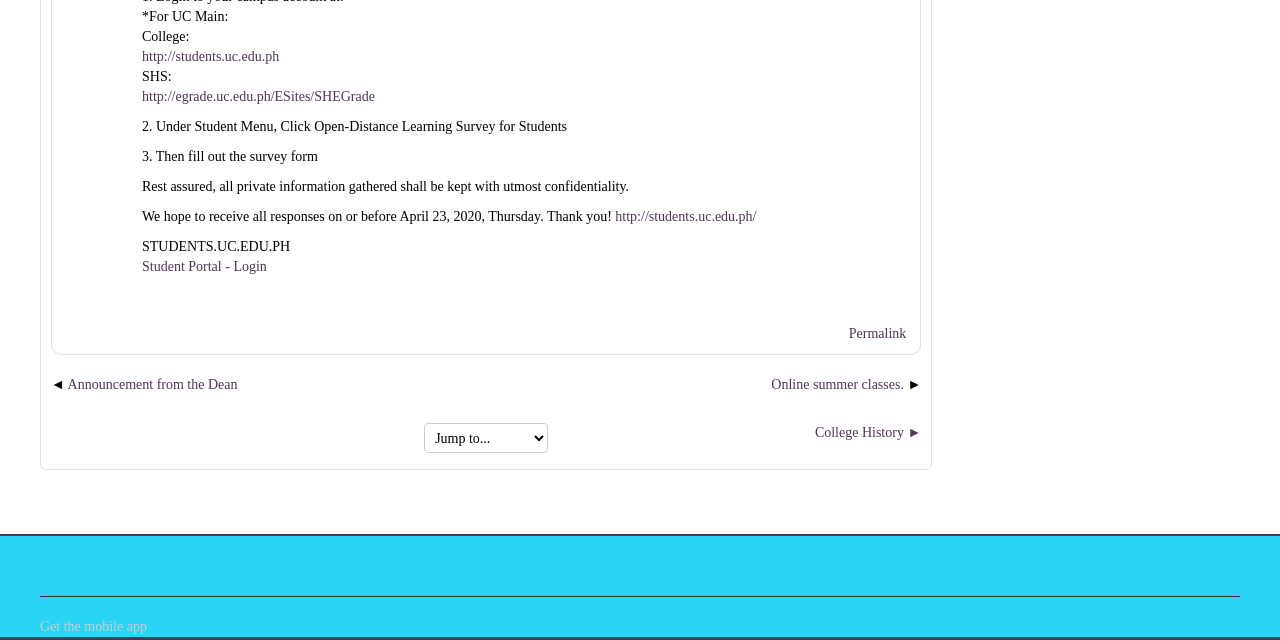Identify the bounding box coordinates for the UI element described as: "Announcement from the Dean". The coordinates should be provided as four floats between 0 and 1: [left, top, right, bottom].

[0.053, 0.589, 0.186, 0.612]